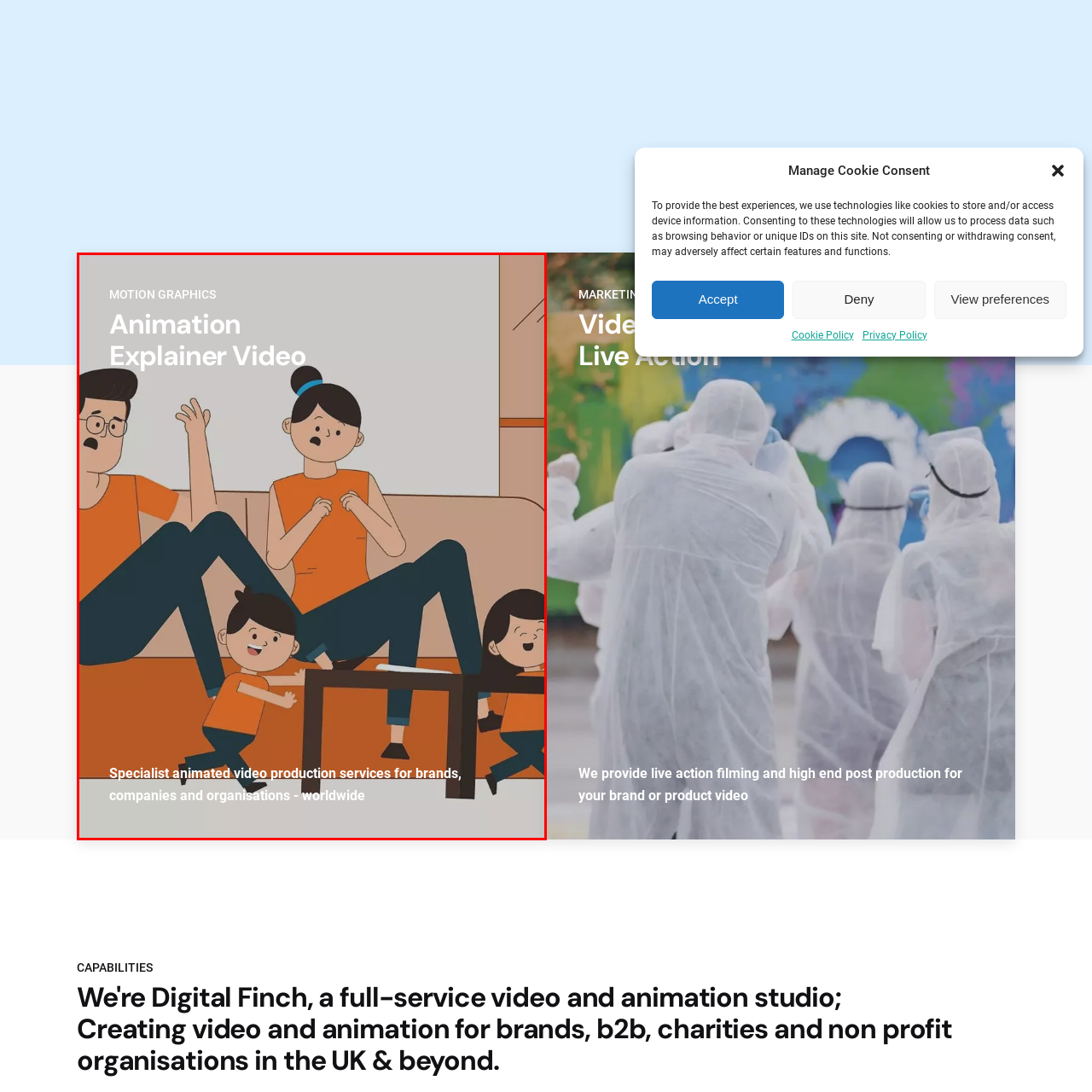Provide an in-depth description of the scene highlighted by the red boundary in the image.

This vibrant animated image showcases a lively family scene, featuring four characters in various engaging poses. The adults and children are illustrated in cheerful orange outfits, suggesting a sense of warmth and togetherness. 

At the top, bold text reads "MOTION GRAPHICS" followed by "Animation Explainer Video", clearly indicating the focus on animated storytelling. Below, a tagline highlights the service offered: "Specialist animated video production services for brands, companies and organisations - worldwide," emphasizing the professional aspect of animation in creative communication.

The background is simple and light, allowing the colorful characters to stand out prominently, creating an inviting and dynamic atmosphere. This image is designed to capture attention and convey the essence of the animation services provided, making it ideal for marketing materials targeting businesses in need of engaging video content.